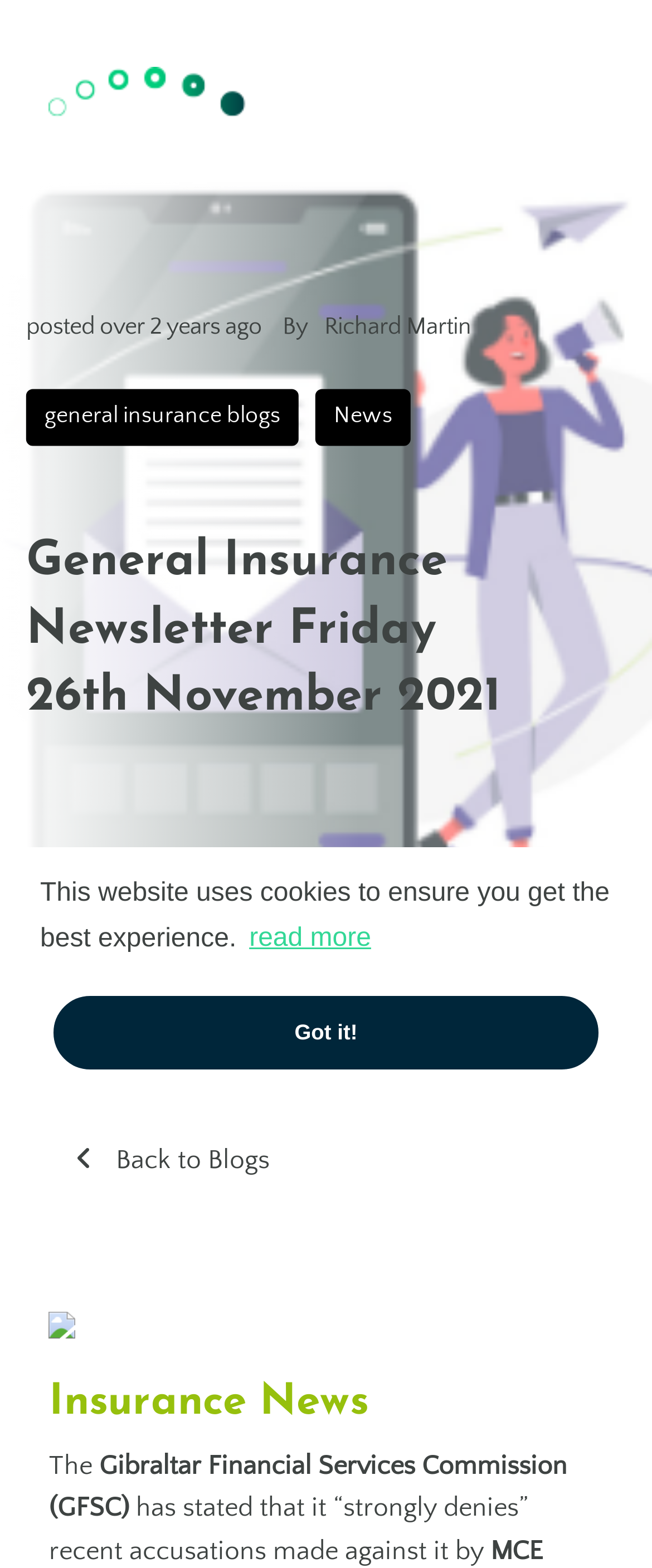Respond to the following query with just one word or a short phrase: 
How many social media links are there?

5